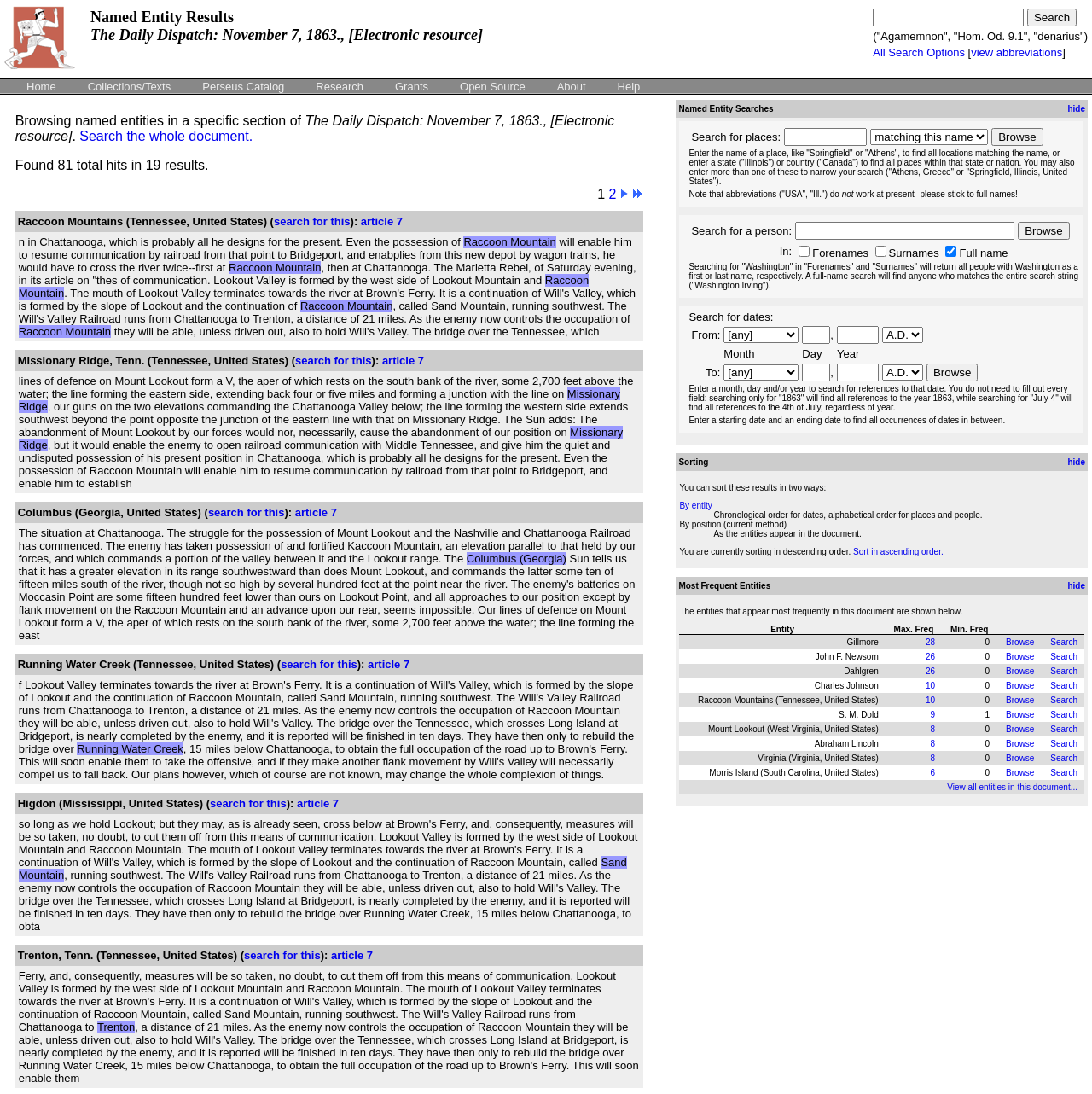What is the primary heading on this webpage?

Named Entity Results
The Daily Dispatch: November 7, 1863., [Electronic resource]